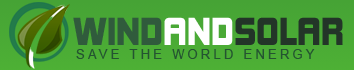What is the purpose of the phrase below the main title?
Please respond to the question with a detailed and thorough explanation.

The phrase 'SAVE THE WORLD ENERGY' serves as a motivating call to action, reflecting the organization's mission to promote renewable energy practices, which implies that its purpose is to motivate people to take action.